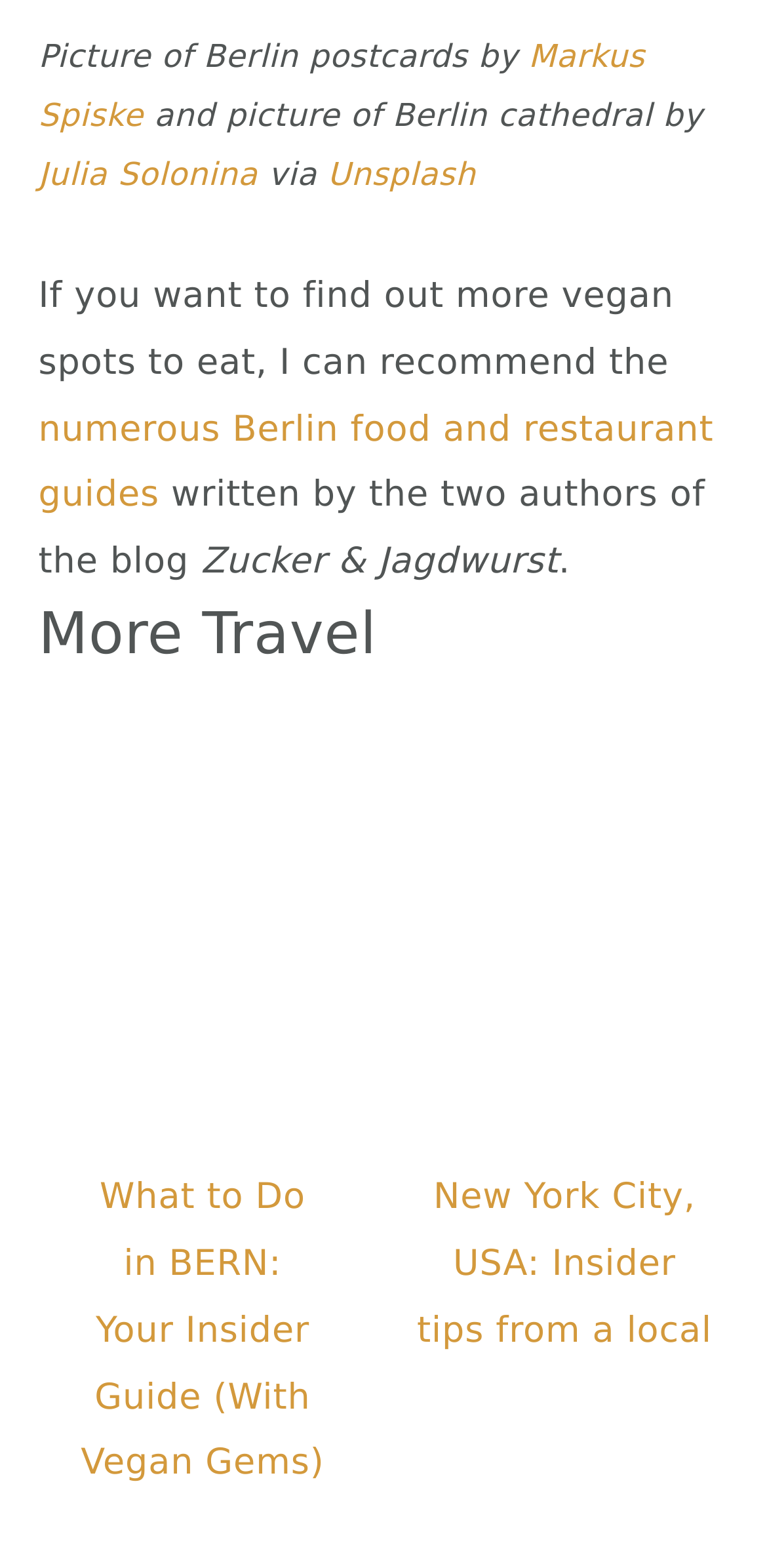From the details in the image, provide a thorough response to the question: How many links are there in the 'More Travel' section?

The answer can be found by counting the number of links under the 'More Travel' heading, which are 'What to Do in BERN: Your Insider Guide (With Vegan Gems)' and 'New York City, USA: Insider tips from a local'.